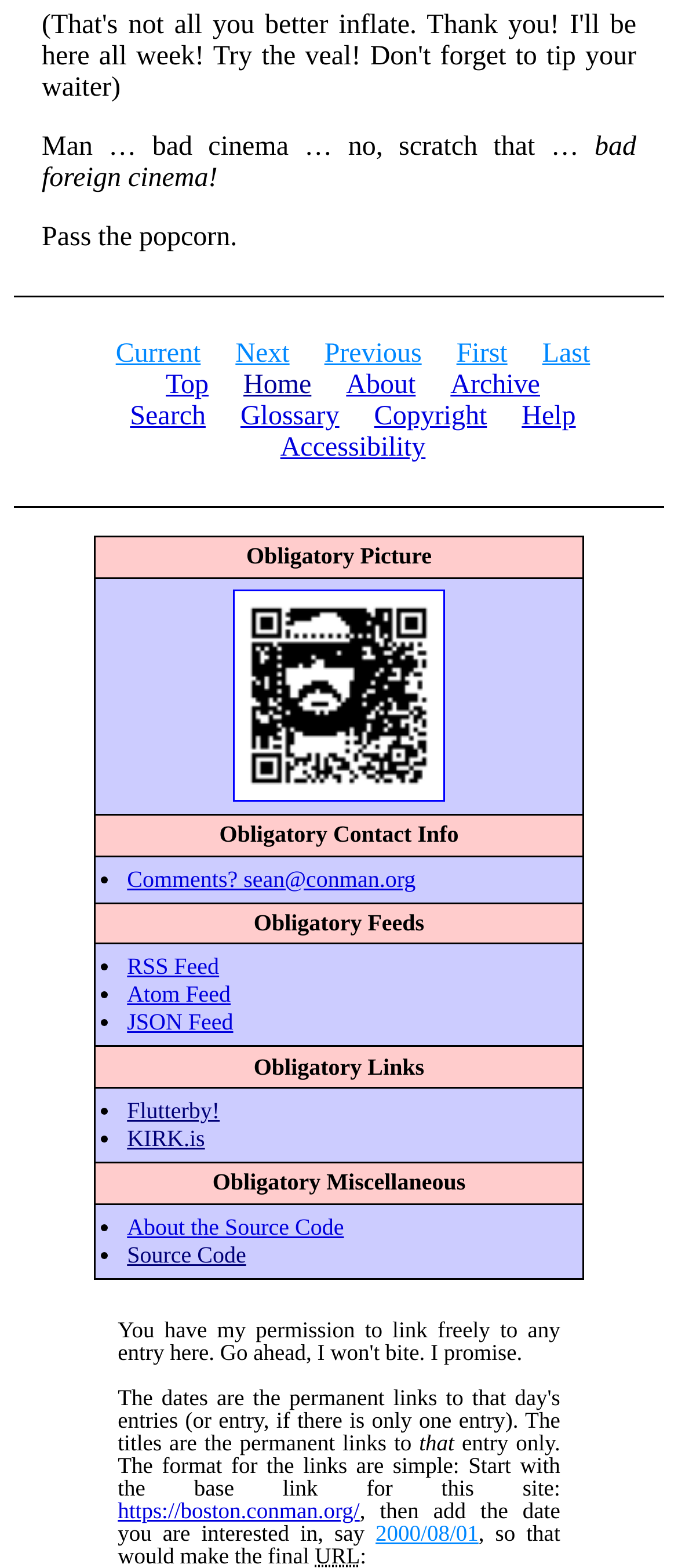Please determine the bounding box coordinates of the area that needs to be clicked to complete this task: 'Contact through 'sean@conman.org''. The coordinates must be four float numbers between 0 and 1, formatted as [left, top, right, bottom].

[0.187, 0.552, 0.613, 0.569]